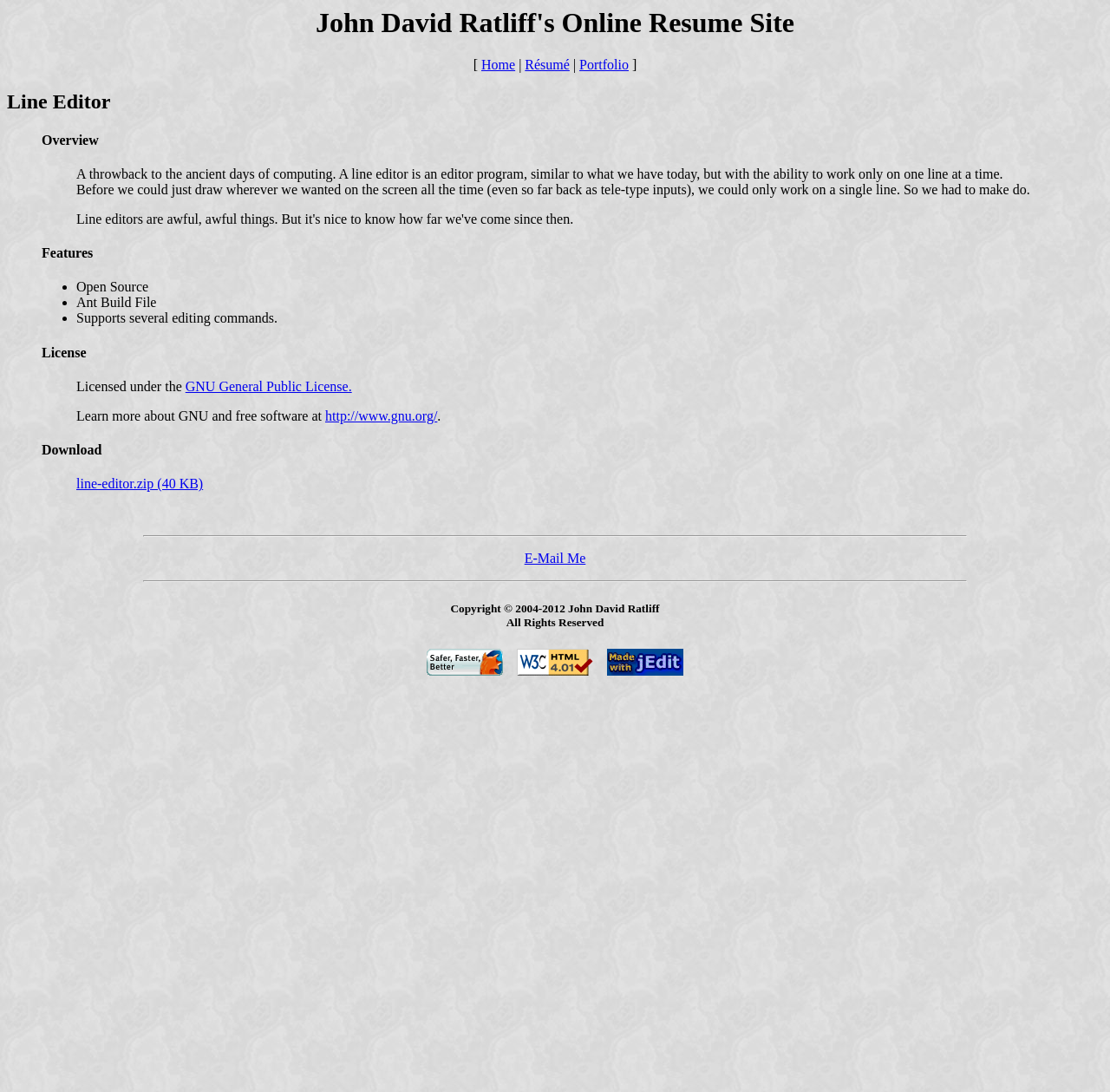Can you provide the bounding box coordinates for the element that should be clicked to implement the instruction: "Click on the 'Résumé' link"?

[0.473, 0.053, 0.513, 0.066]